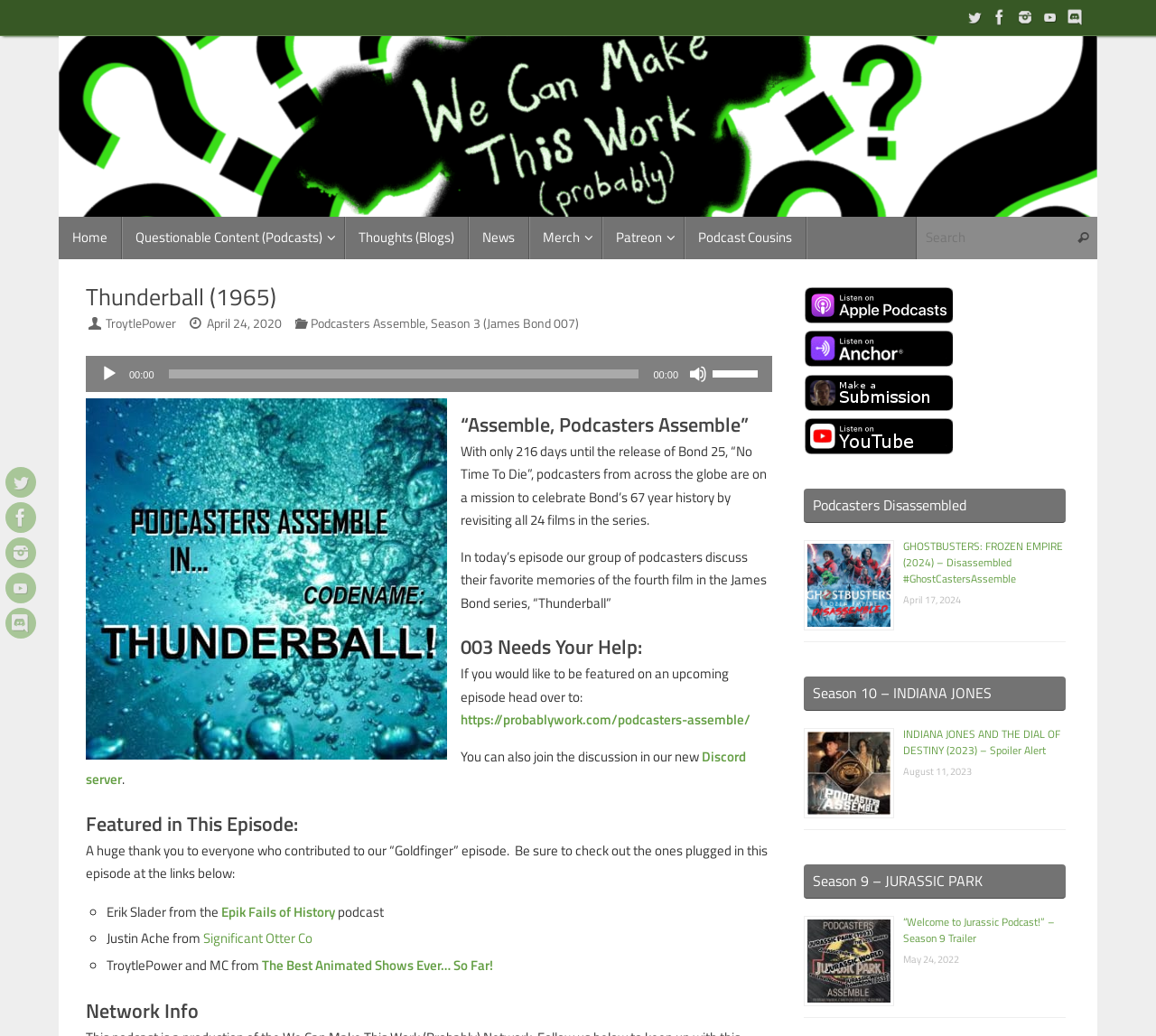Please identify the coordinates of the bounding box that should be clicked to fulfill this instruction: "Visit the Discord server".

[0.074, 0.72, 0.645, 0.762]